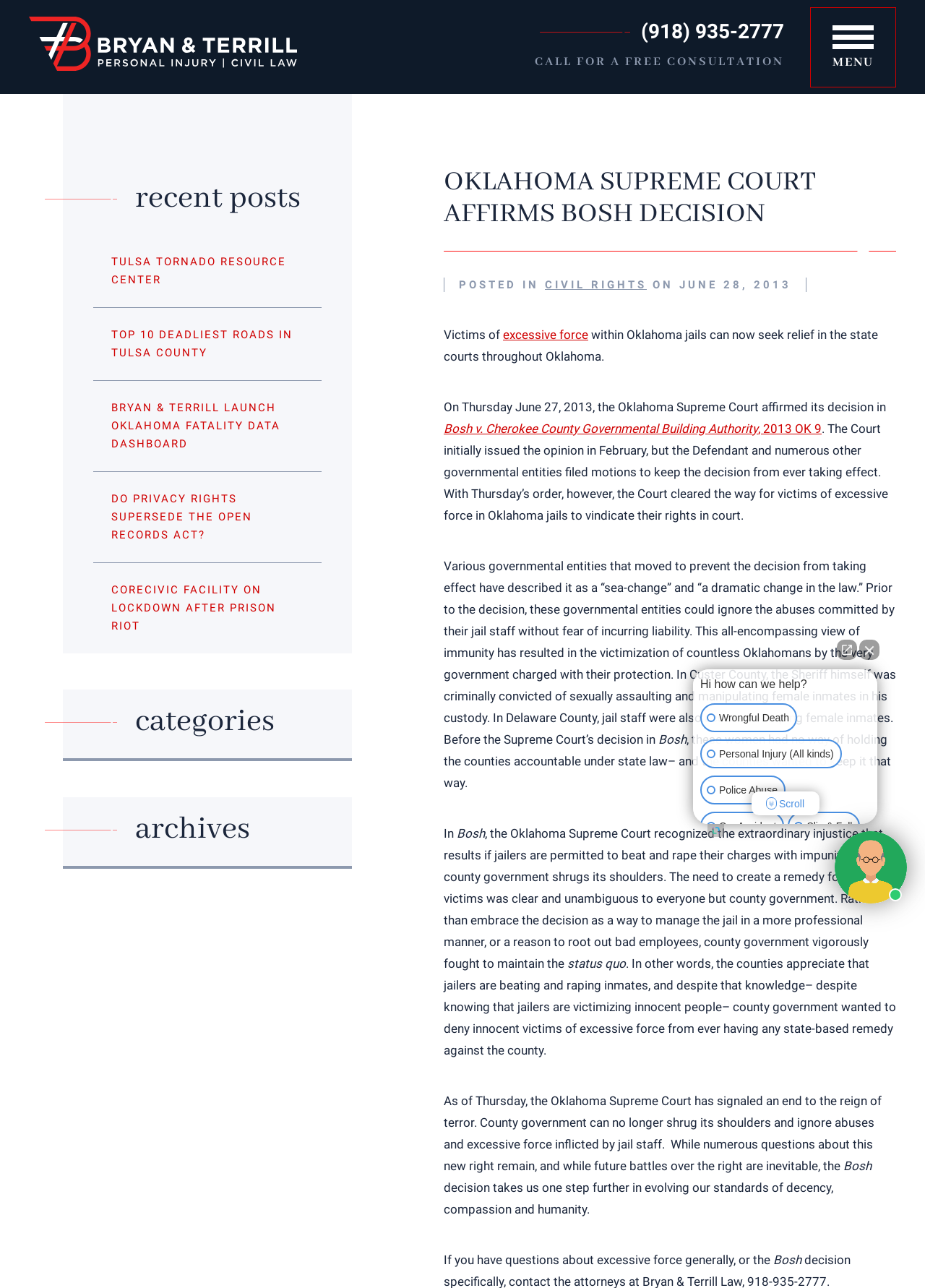What is the issue that can be discussed with the law firm?
Give a detailed and exhaustive answer to the question.

I found the issues that can be discussed with the law firm by looking at the options in the Intaker chat widget, which includes Wrongful Death, Personal Injury, Police Abuse, and others.